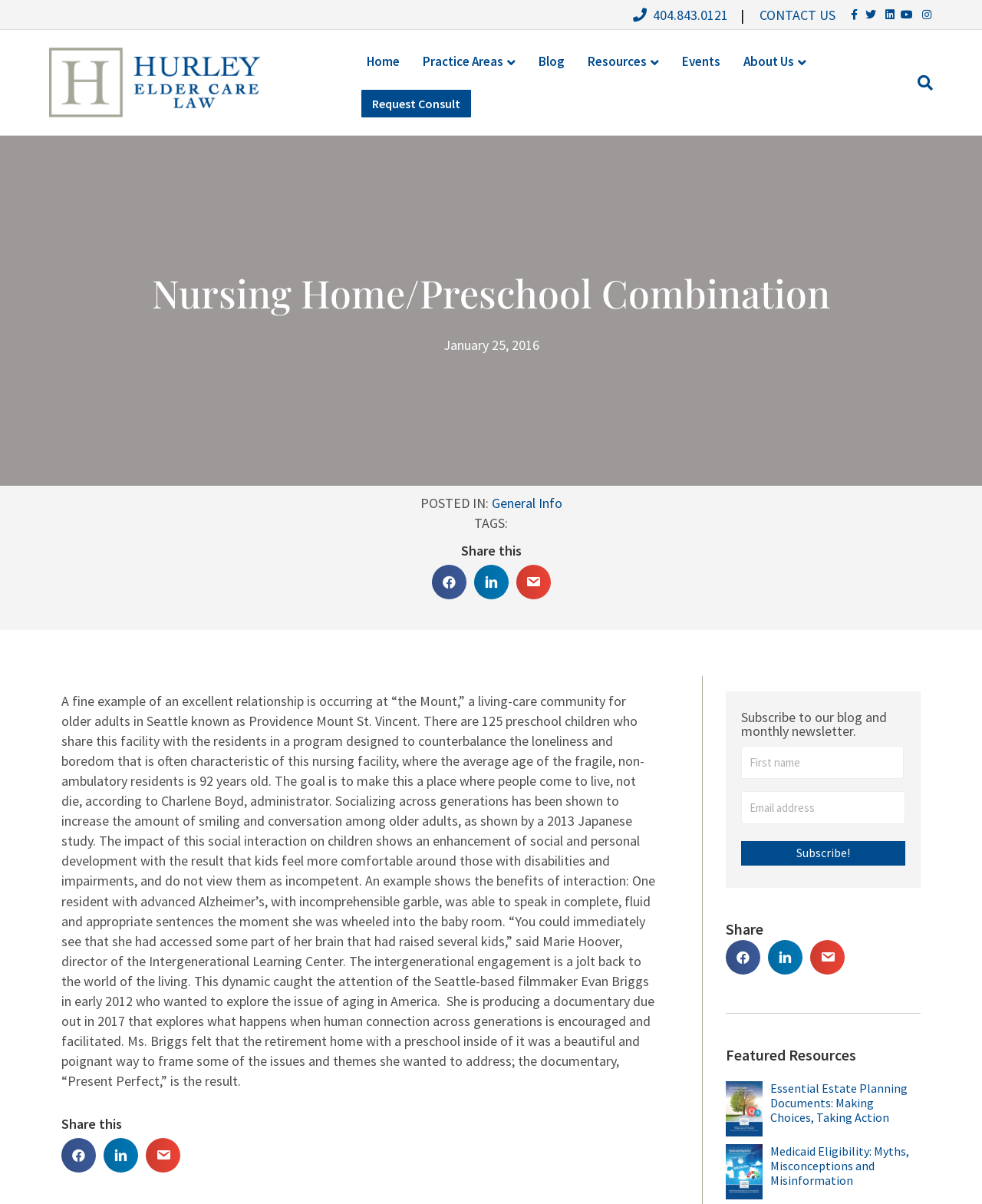What is the name of the administrator of Providence Mount St. Vincent?
Please provide a comprehensive answer based on the contents of the image.

The text mentions that the goal is to make this a place where people come to live, not die, according to Charlene Boyd, administrator.